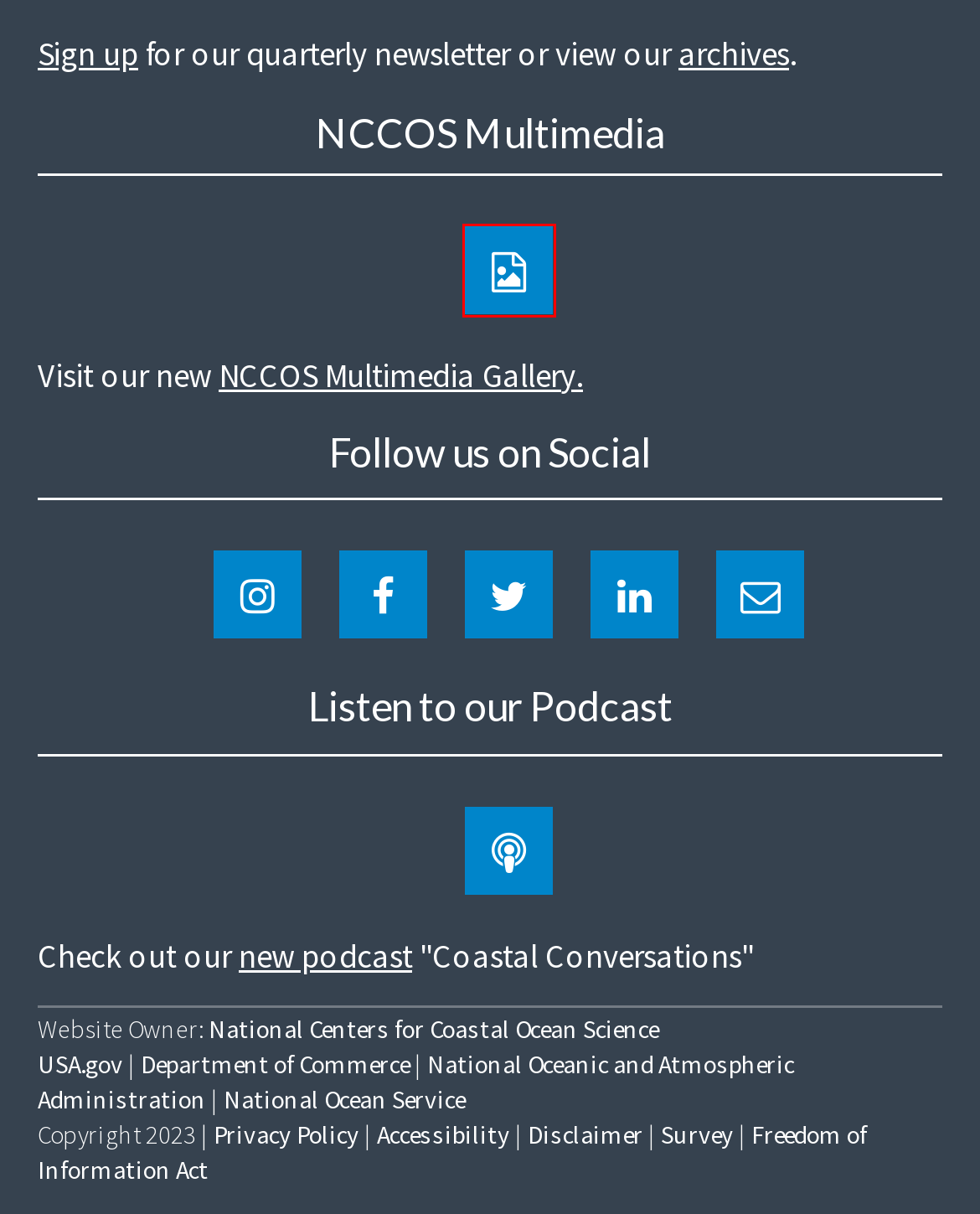Provided is a screenshot of a webpage with a red bounding box around an element. Select the most accurate webpage description for the page that appears after clicking the highlighted element. Here are the candidates:
A. Contact - NCCOS Coastal Science Website
B. Accessibility - NCCOS Coastal Science Website
C. NCCOS Multimedia - NCCOS Coastal Science Website
D. Survey - NCCOS Coastal Science Website
E. Privacy Policy - NCCOS Coastal Science Website
F. Website Disclaimer - NCCOS Coastal Science Website
G. NOAA's National Ocean Service
H. National Oceanic and Atmospheric Administration

C